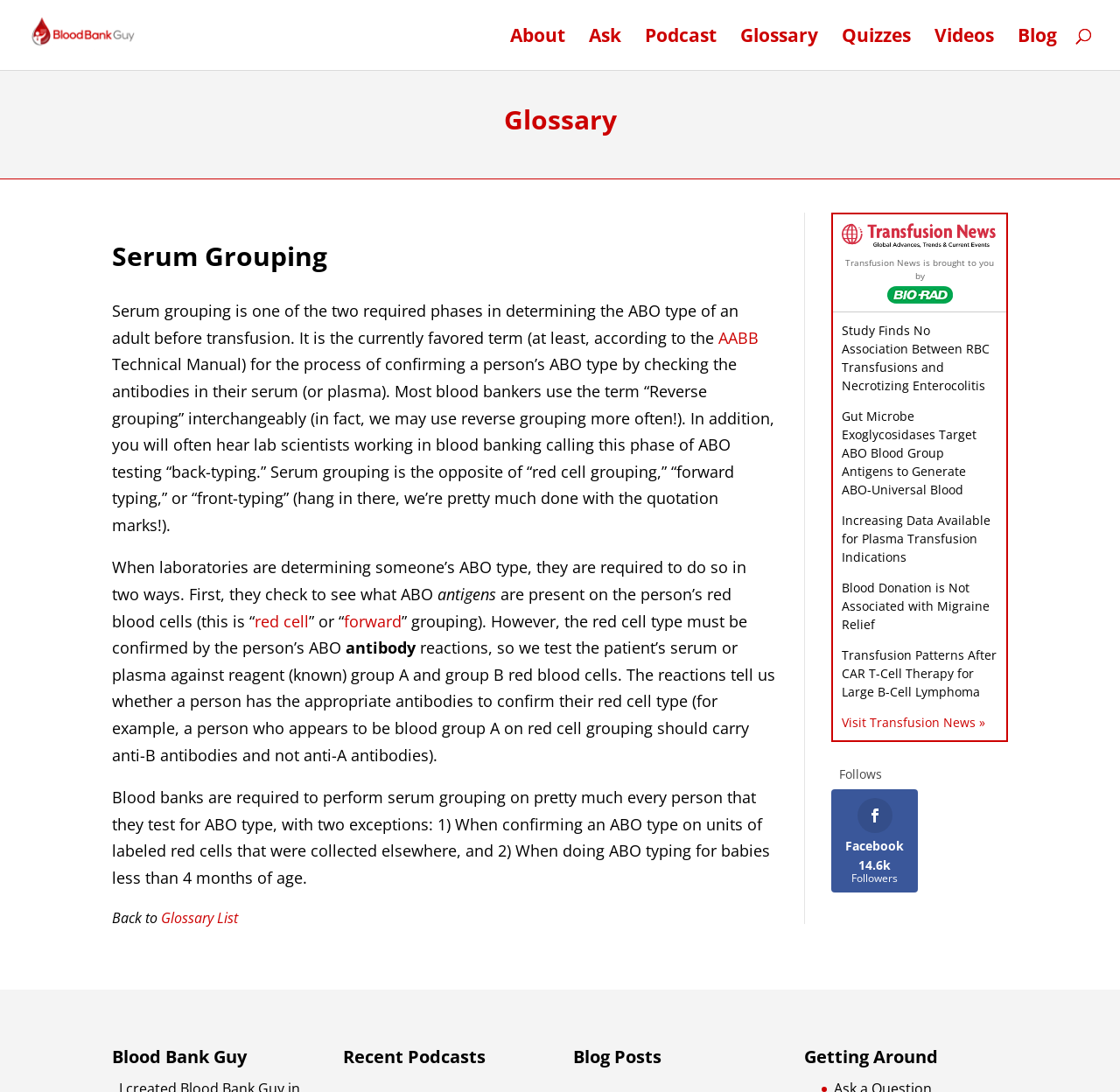Given the following UI element description: "forward", find the bounding box coordinates in the webpage screenshot.

[0.307, 0.559, 0.359, 0.578]